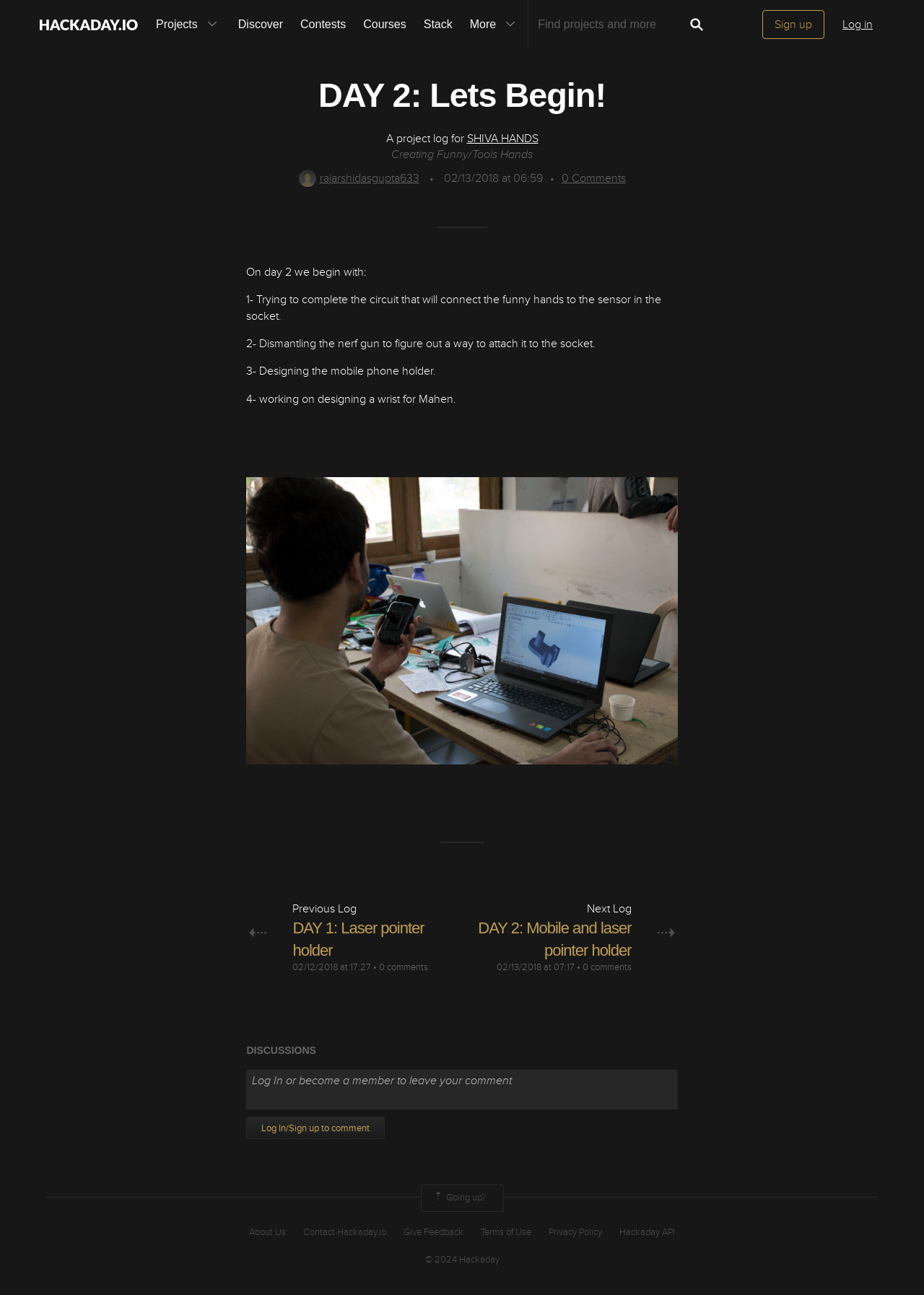Locate the bounding box coordinates of the element that should be clicked to fulfill the instruction: "Log in to the website".

[0.898, 0.008, 0.958, 0.03]